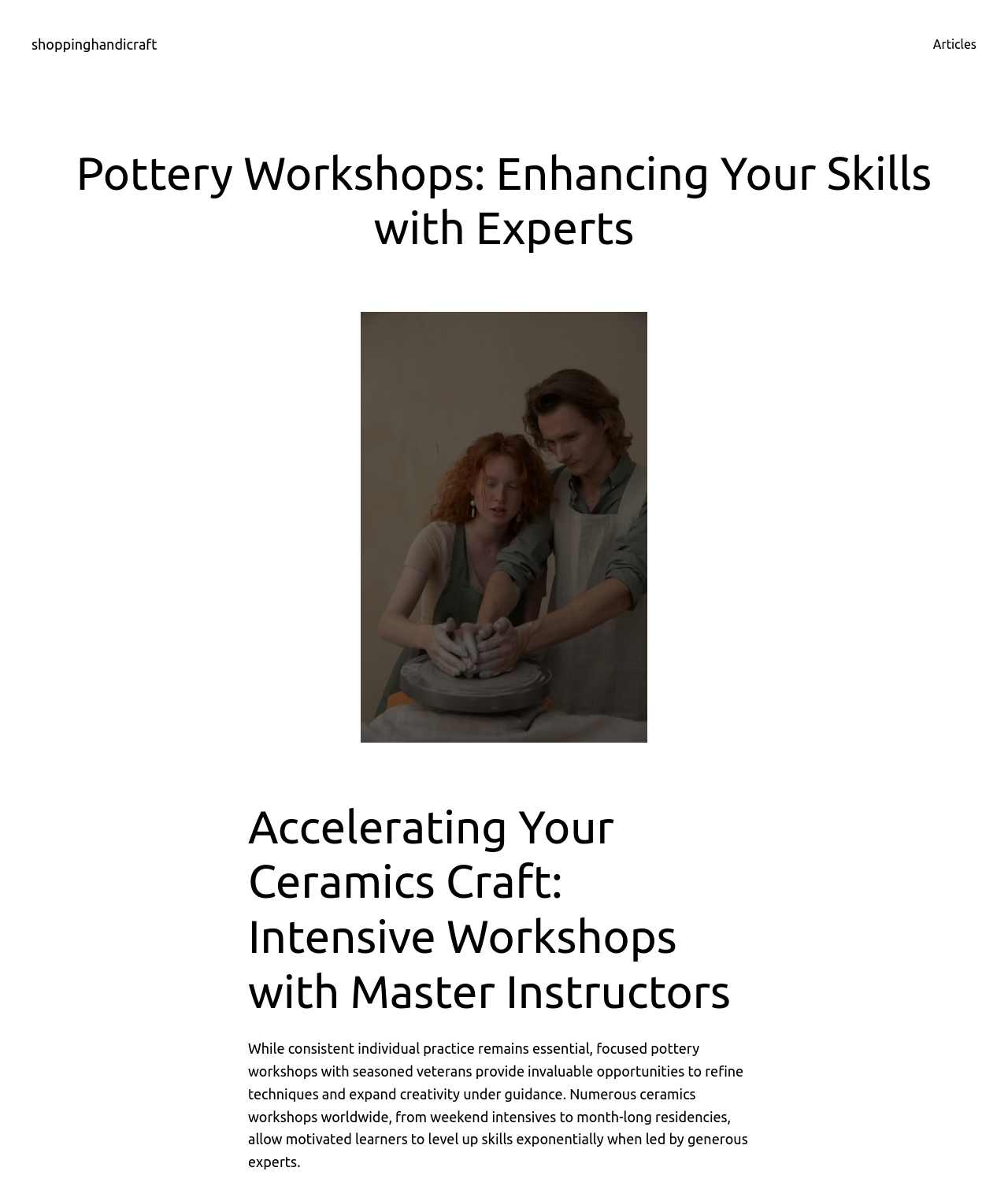Your task is to find and give the main heading text of the webpage.

Pottery Workshops: Enhancing Your Skills with Experts